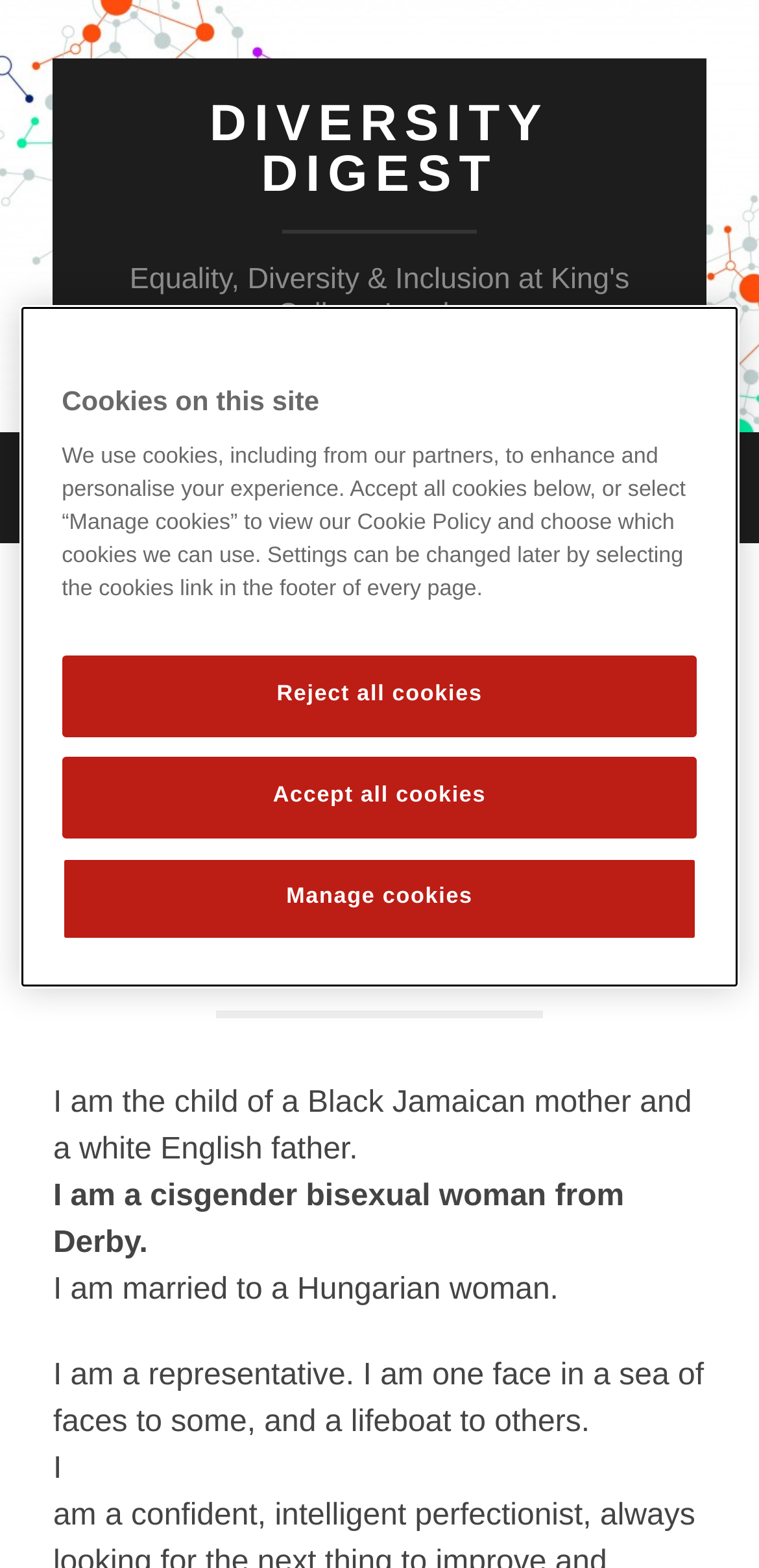Determine the bounding box coordinates of the UI element that matches the following description: "Diversity Digest". The coordinates should be four float numbers between 0 and 1 in the format [left, top, right, bottom].

[0.276, 0.06, 0.724, 0.129]